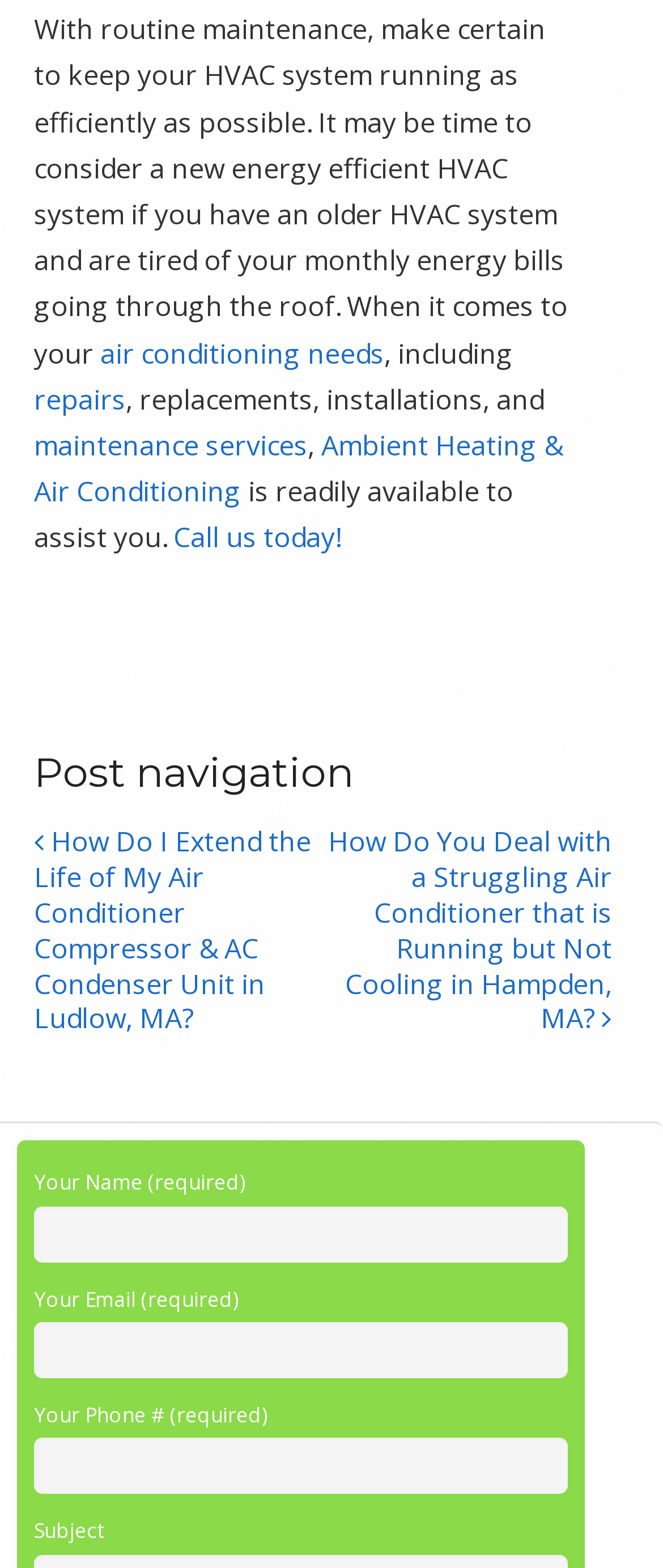Please specify the bounding box coordinates of the region to click in order to perform the following instruction: "Click on 'maintenance services'".

[0.051, 0.272, 0.464, 0.296]